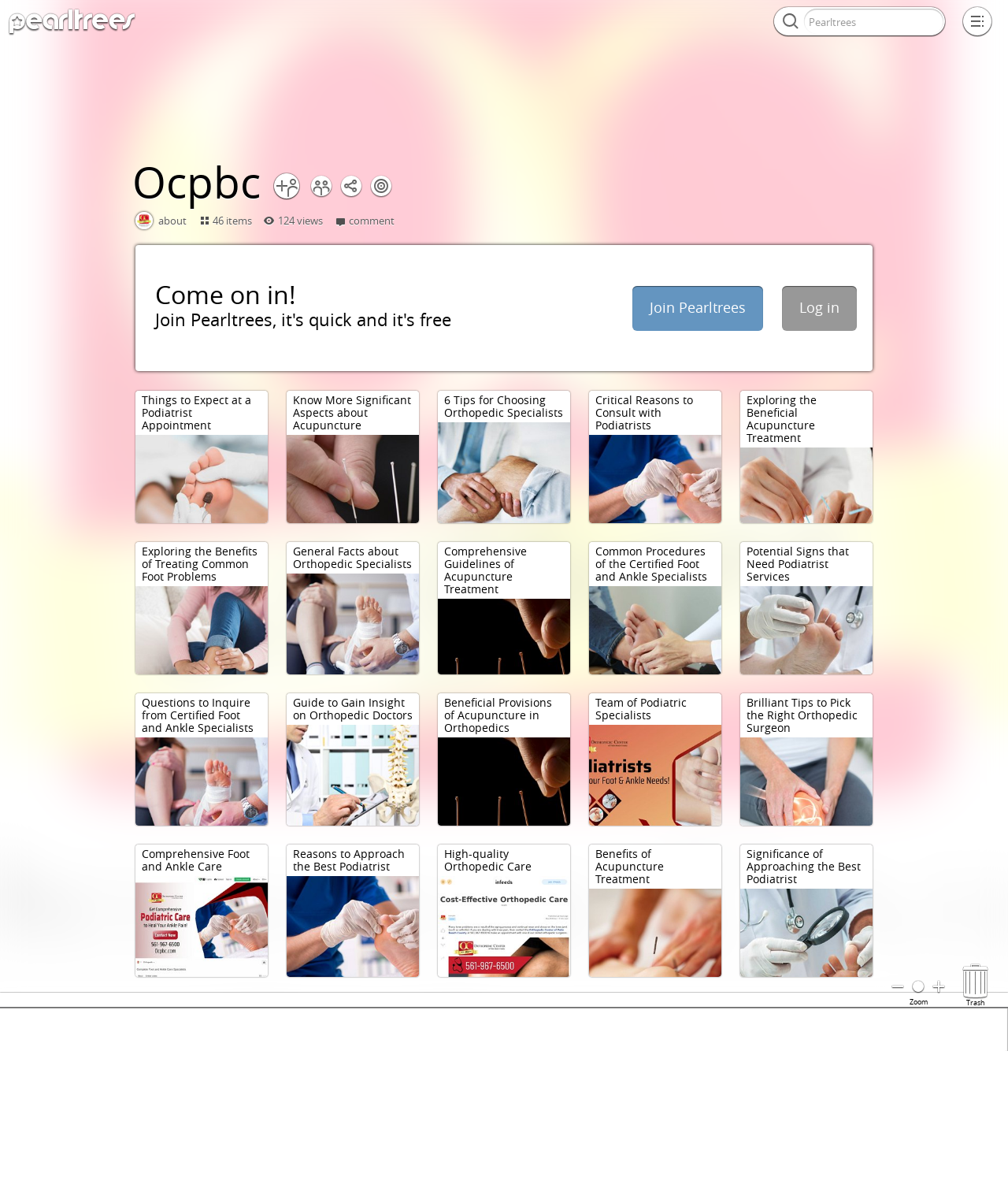What is the main topic of this webpage?
From the details in the image, answer the question comprehensively.

Based on the webpage content, I can see that there are multiple sections and articles related to orthopedic and podiatric care, such as 'Things to Expect at a Podiatrist Appointment', '6 Tips for Choosing Orthopedic Specialists', and 'Comprehensive Foot and Ankle Care'. This suggests that the main topic of this webpage is orthopedic and podiatric care.